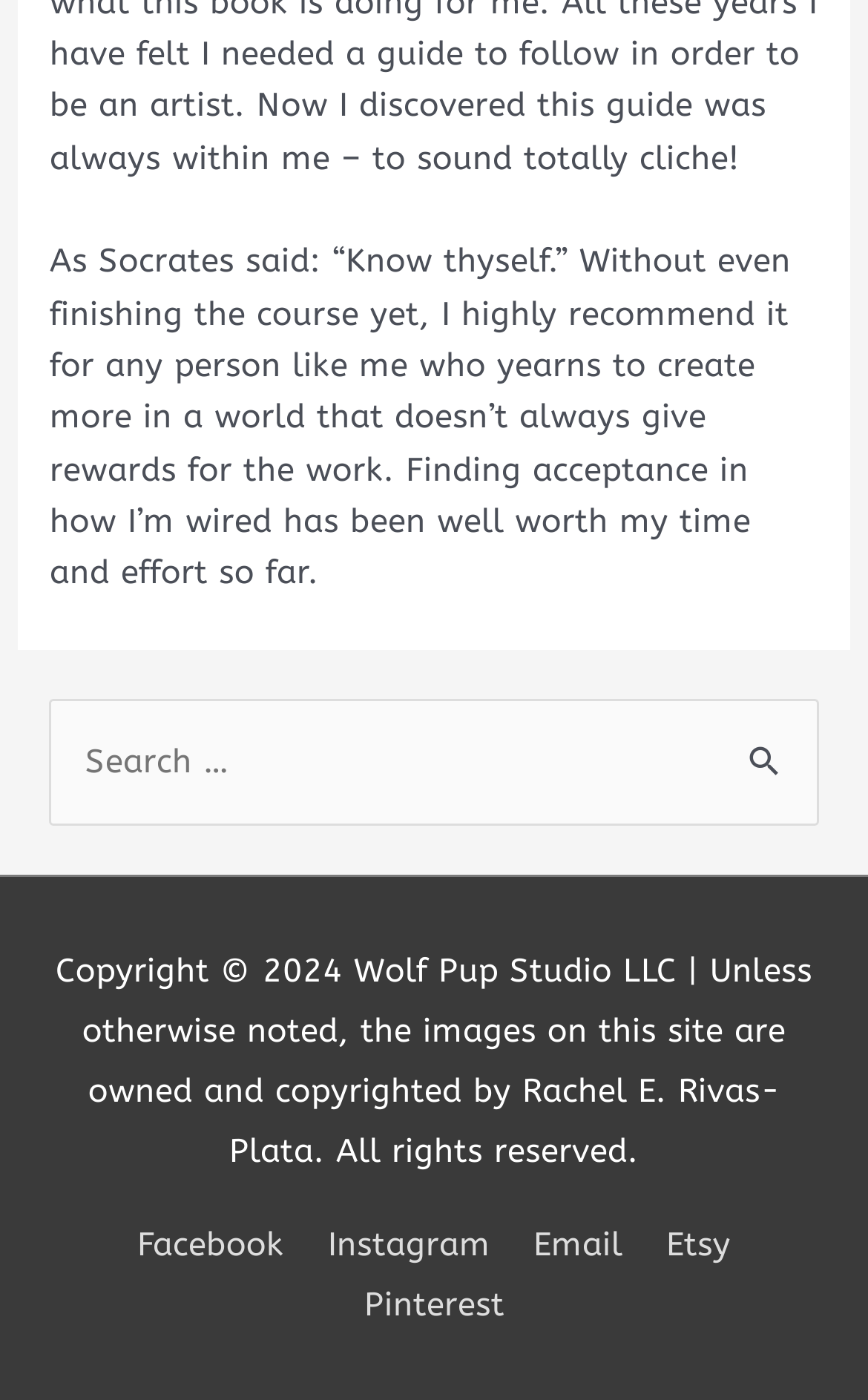What is the purpose of the search box?
Examine the screenshot and reply with a single word or phrase.

To search the website